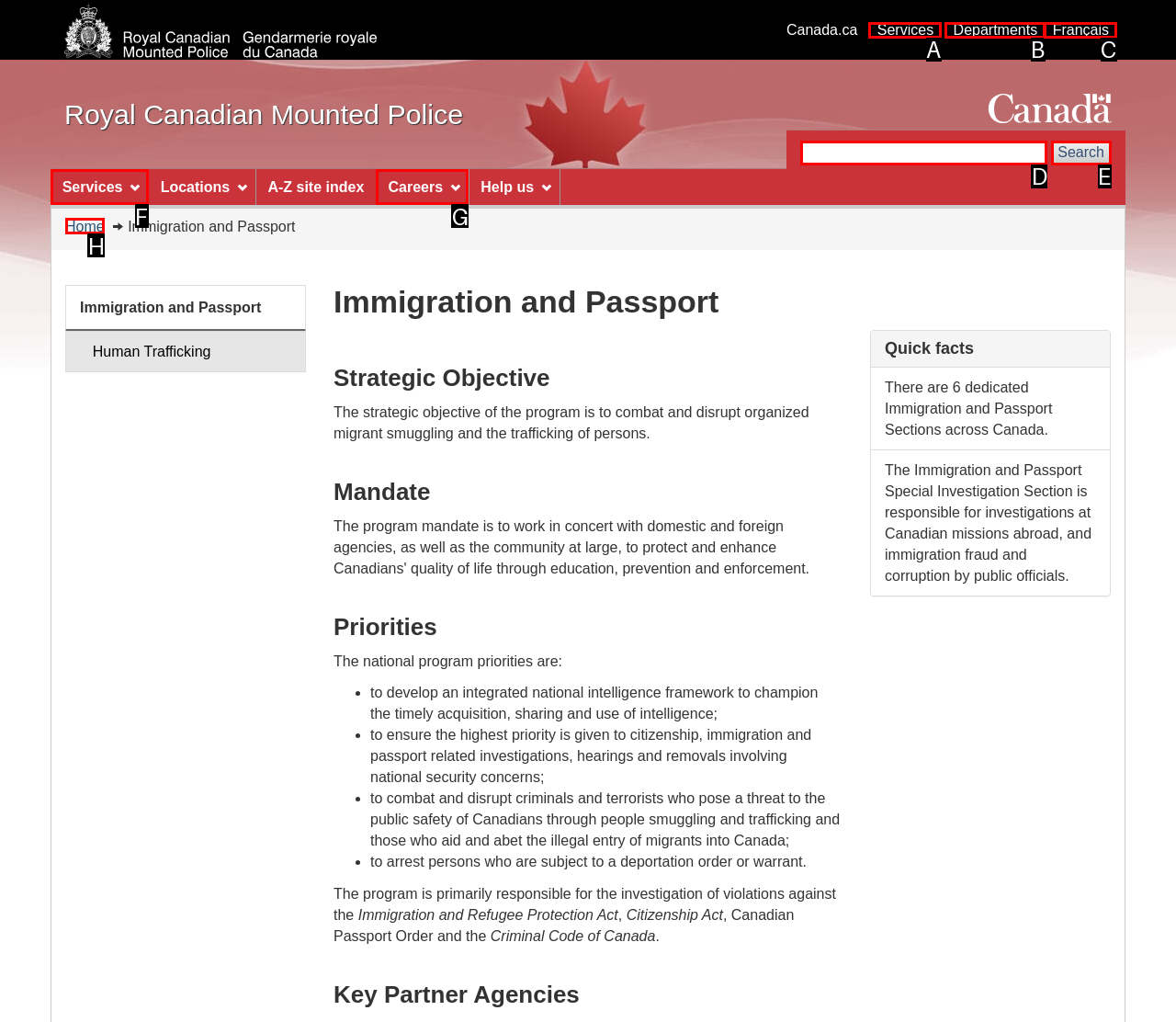Using the provided description: Services, select the HTML element that corresponds to it. Indicate your choice with the option's letter.

A